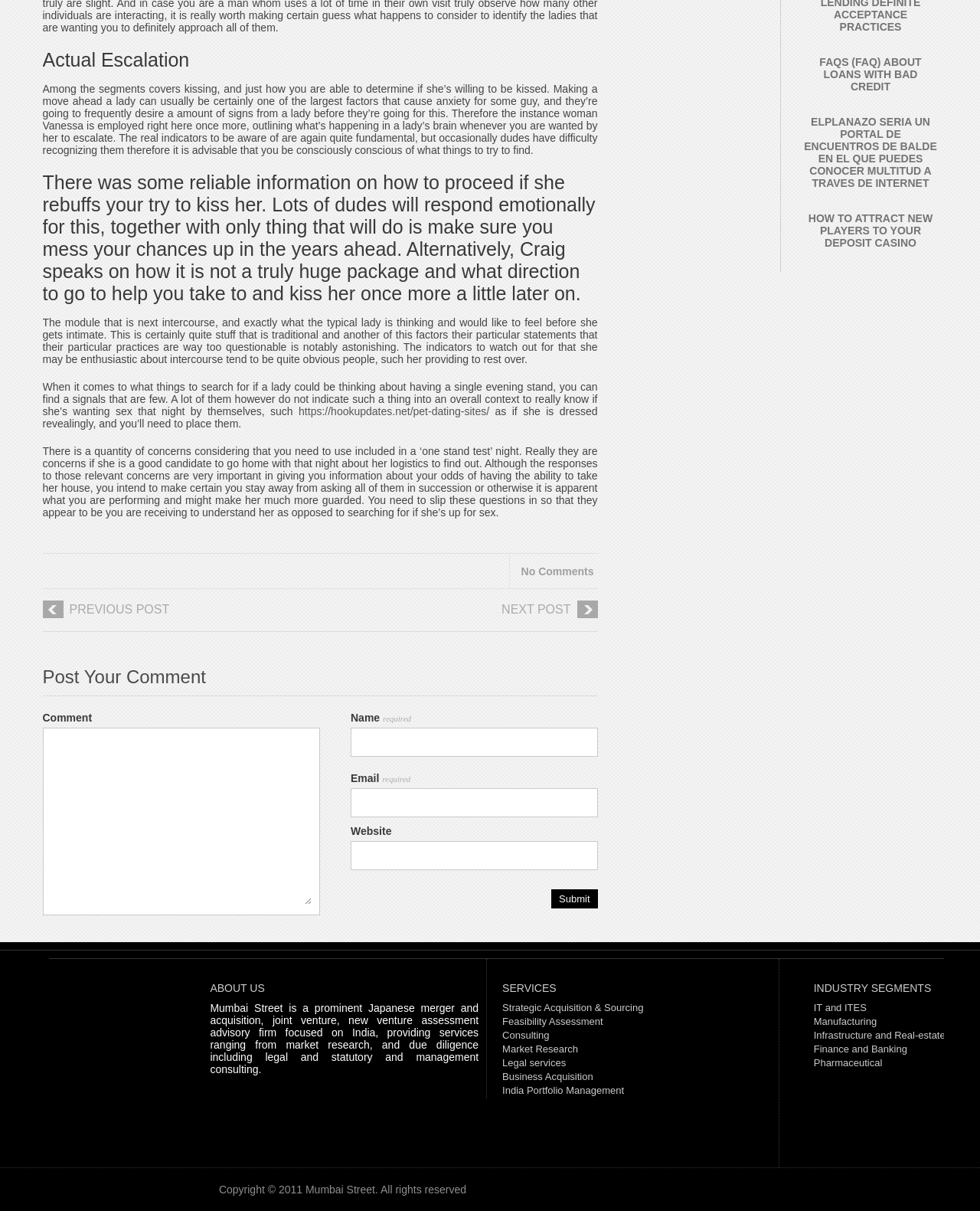Extract the bounding box of the UI element described as: "No Comments".

[0.532, 0.467, 0.606, 0.477]